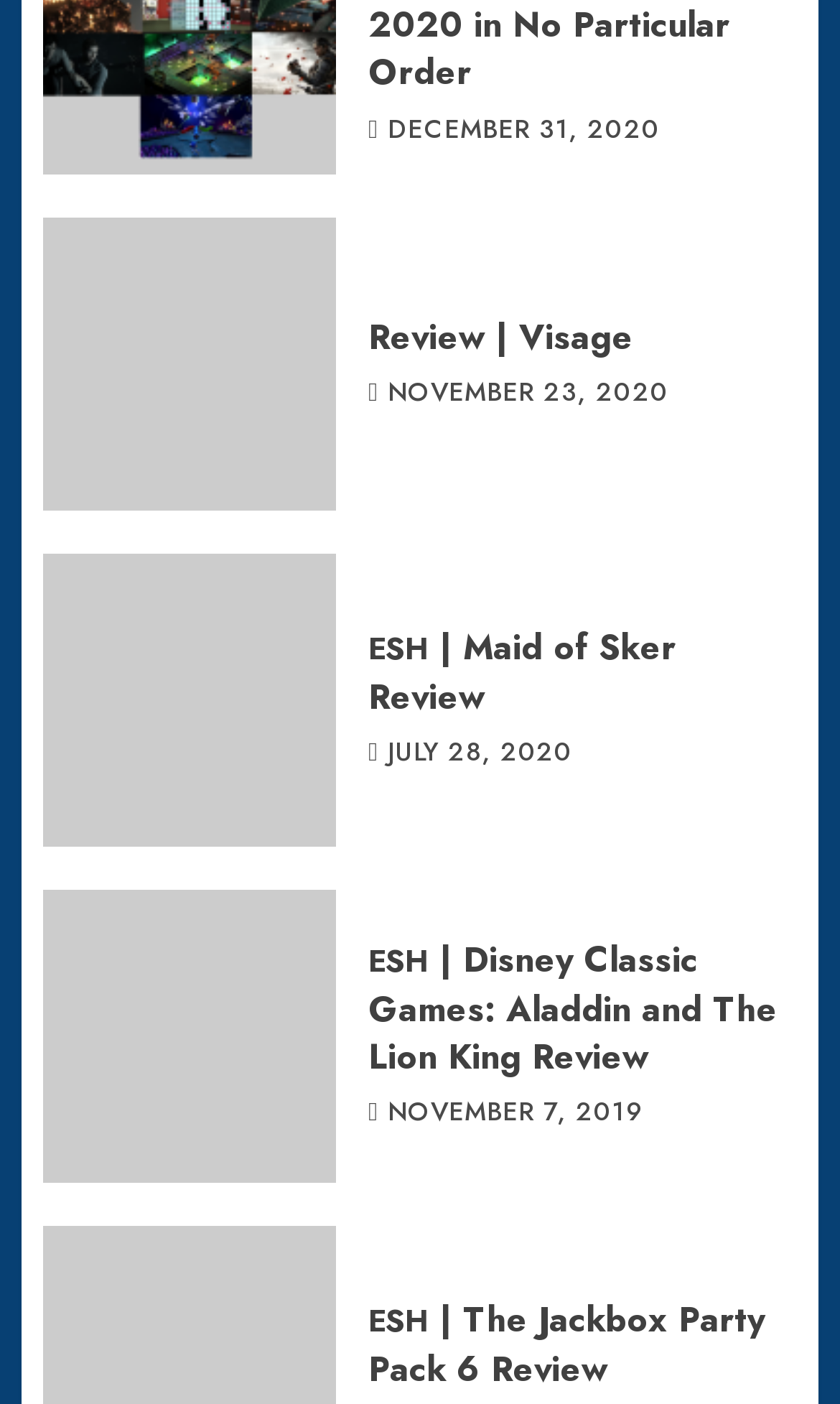Please determine the bounding box coordinates of the area that needs to be clicked to complete this task: 'Read review of Visage'. The coordinates must be four float numbers between 0 and 1, formatted as [left, top, right, bottom].

[0.438, 0.223, 0.949, 0.258]